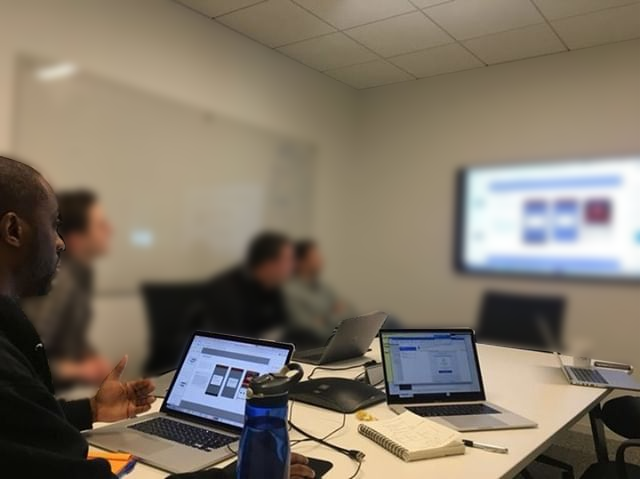Summarize the image with a detailed caption.

The image captures a collaborative work session where a group of professionals is engaged in a design discussion. At the forefront, a person is gesturing, possibly explaining a concept, while seated at a modern conference table. Multiple laptops are open, showcasing mobile app designs and project layouts, indicating that the team is likely focused on product design consulting. In the background, several team members are seated, attentively watching a presentation displayed on a screen, which features a colorful layout of various design elements. The setting is equipped with a whiteboard, suggesting a dynamic and interactive environment conducive to brainstorming and idea sharing. A water bottle and a notebook near the laptops add personal touches to the workspace, reflecting a typical day in a creative, tech-oriented atmosphere.